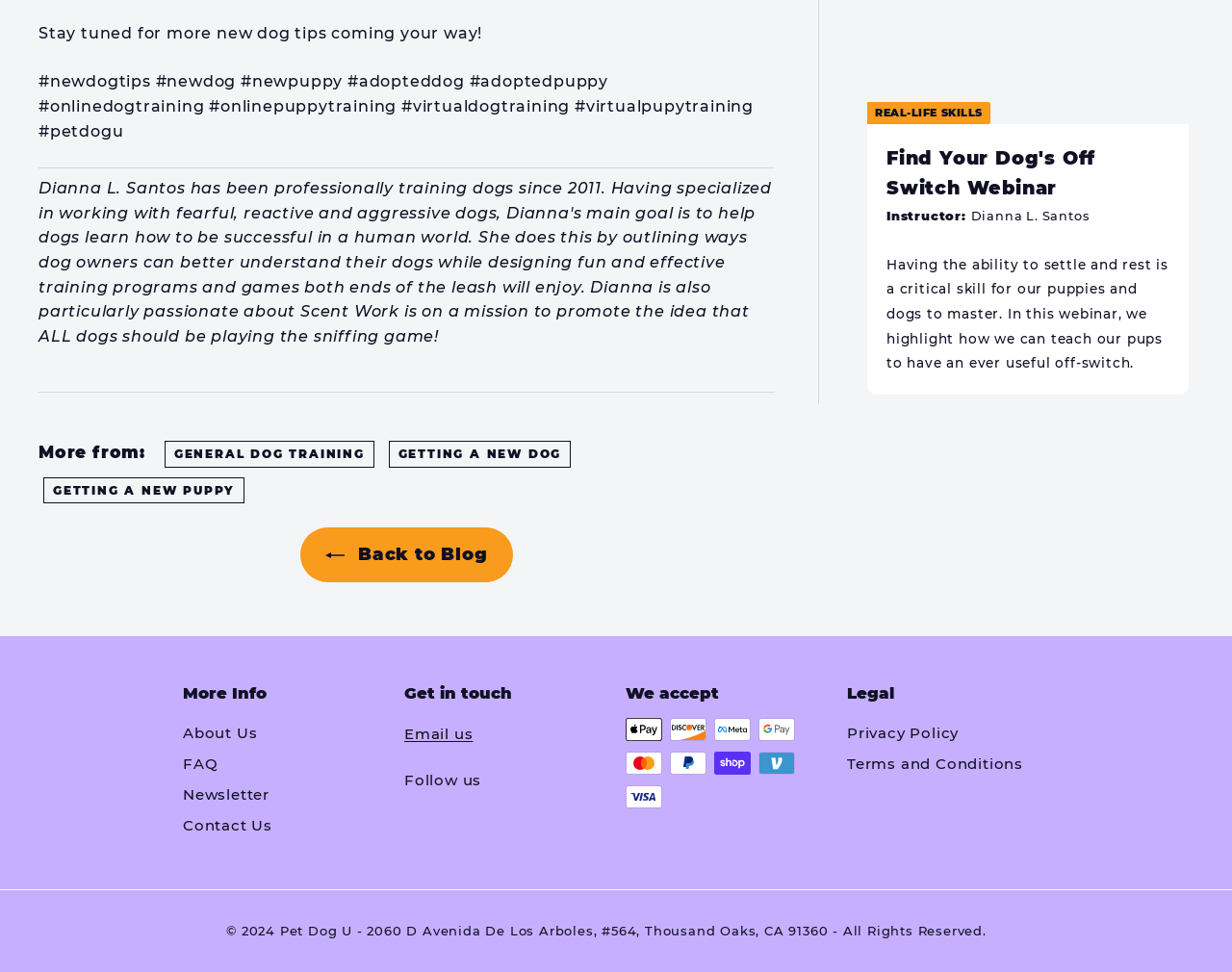Find the bounding box coordinates for the HTML element described in this sentence: "Contact Us". Provide the coordinates as four float numbers between 0 and 1, in the format [left, top, right, bottom].

[0.148, 0.834, 0.221, 0.865]